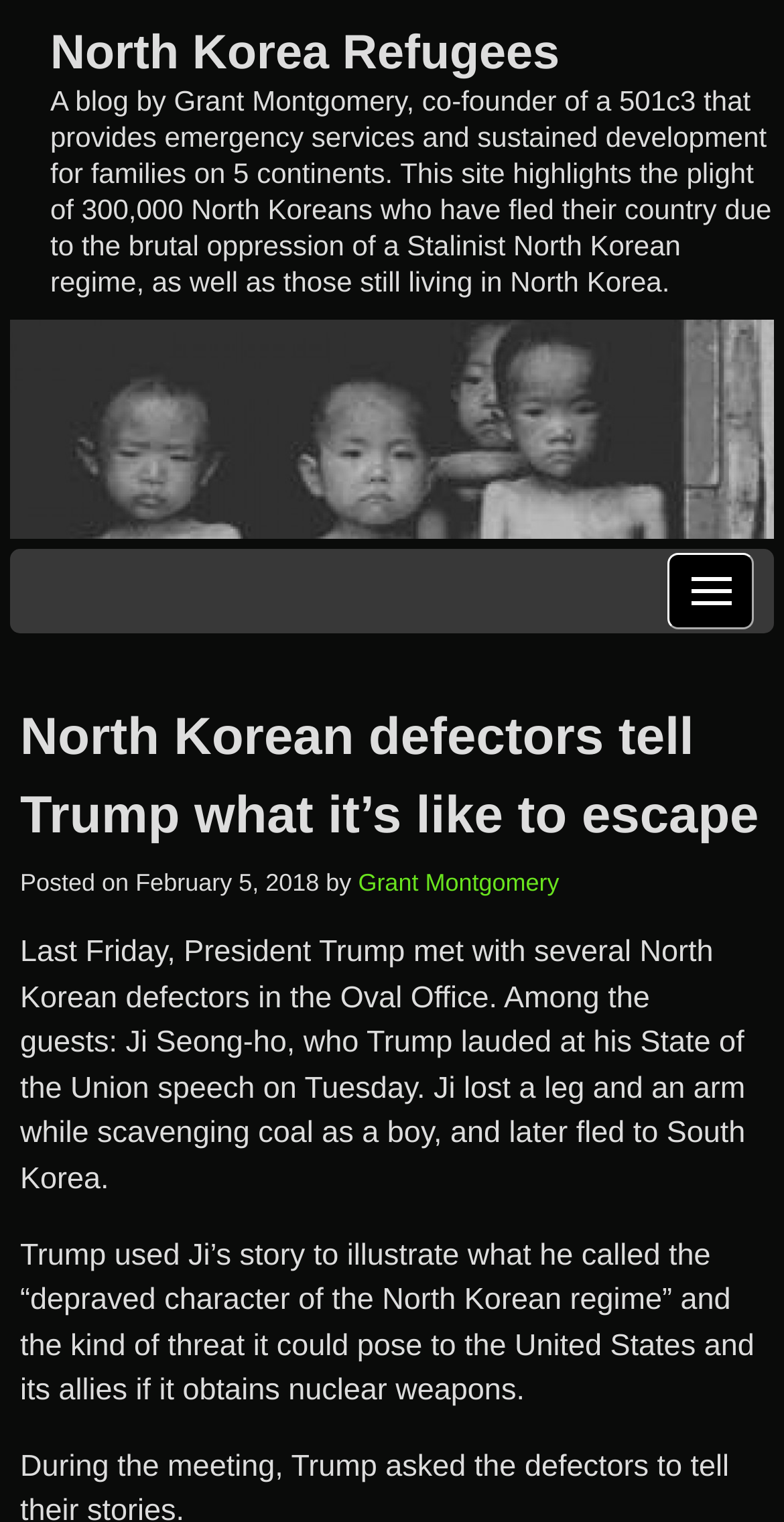What is the location where President Trump met with North Korean defectors?
Using the picture, provide a one-word or short phrase answer.

Oval Office